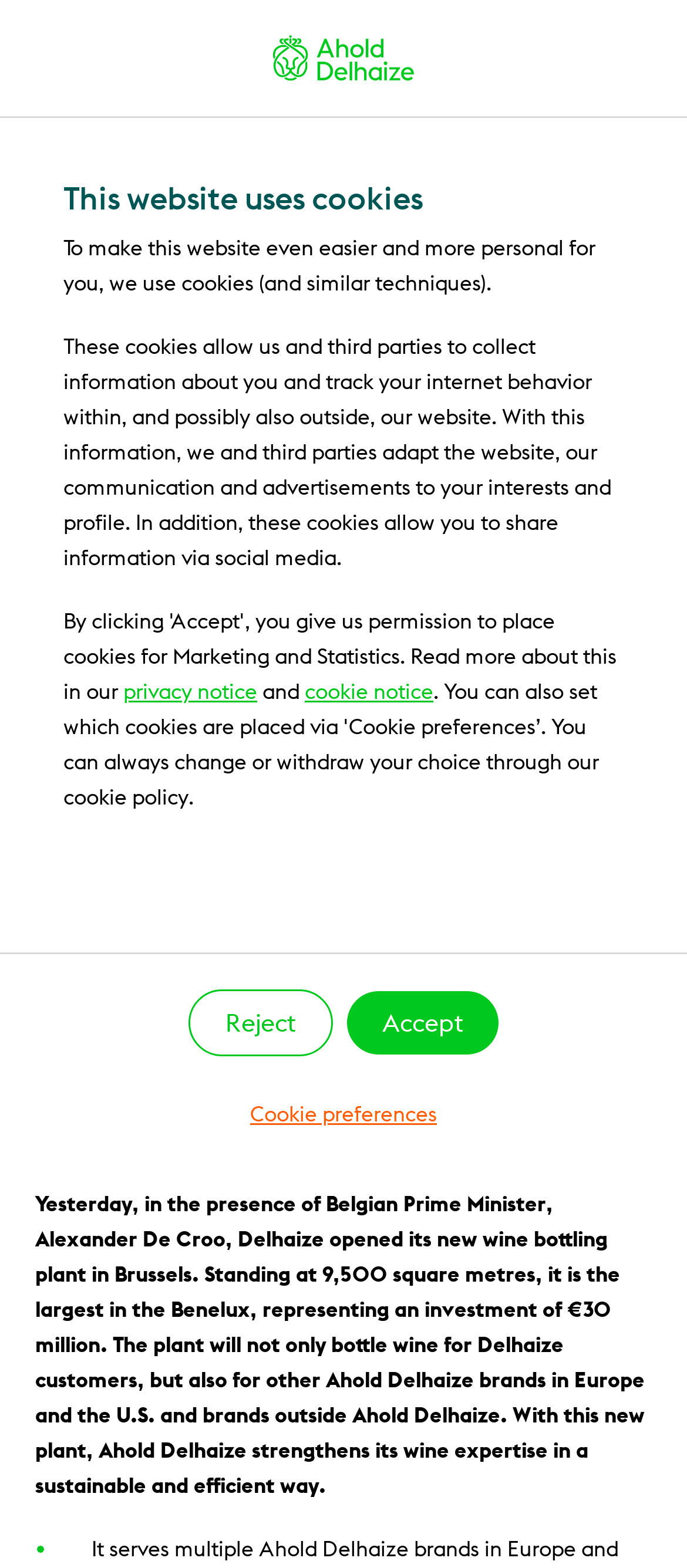Find the bounding box coordinates for the element that must be clicked to complete the instruction: "Go back to the newsroom". The coordinates should be four float numbers between 0 and 1, indicated as [left, top, right, bottom].

[0.051, 0.24, 0.5, 0.258]